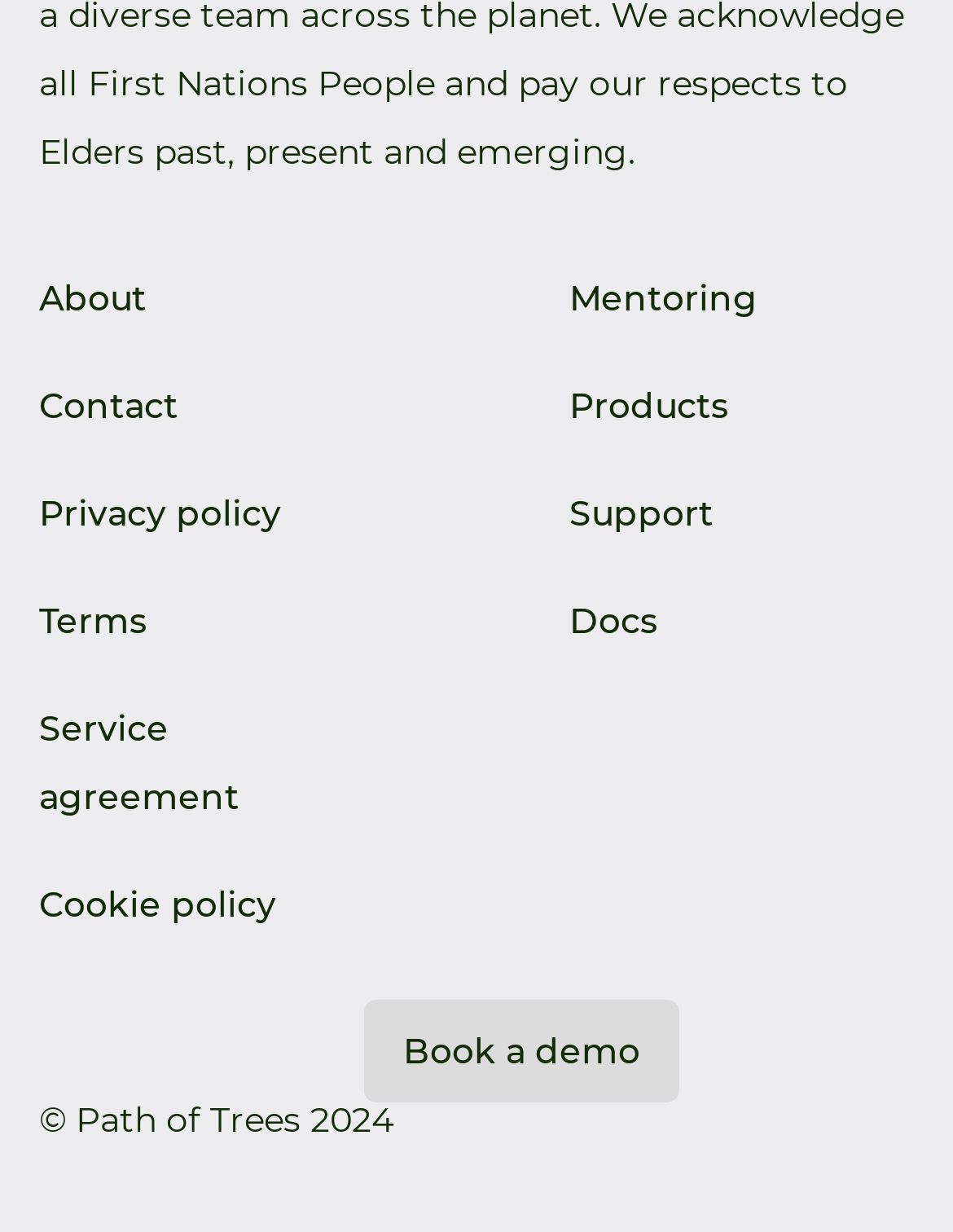Locate the bounding box coordinates of the element's region that should be clicked to carry out the following instruction: "Enter your name". The coordinates need to be four float numbers between 0 and 1, i.e., [left, top, right, bottom].

None